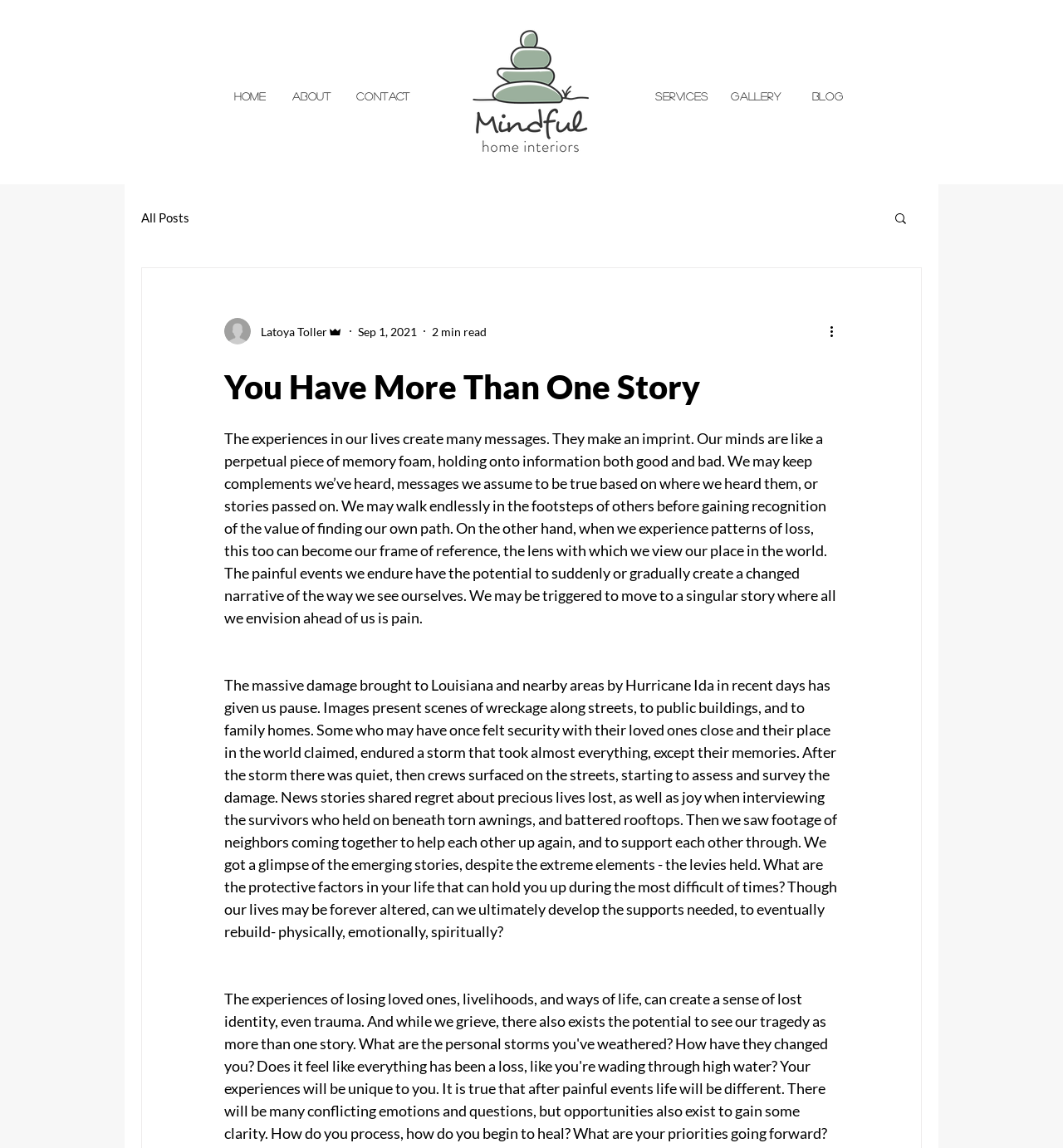What is the name of the website?
Based on the image, respond with a single word or phrase.

Mindful Home Interiors